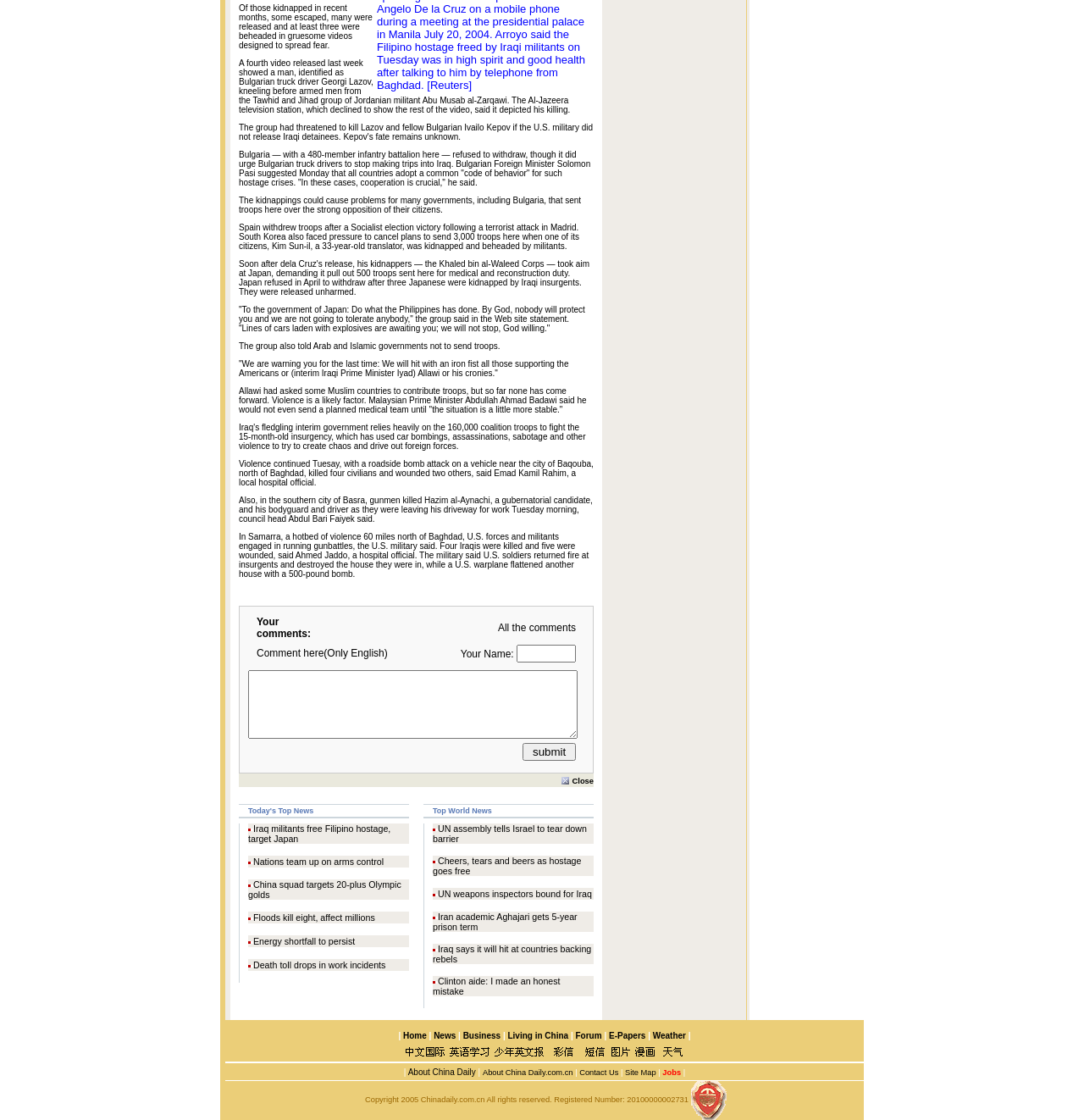Identify the bounding box coordinates for the UI element described as follows: "About China Daily". Ensure the coordinates are four float numbers between 0 and 1, formatted as [left, top, right, bottom].

[0.375, 0.953, 0.439, 0.961]